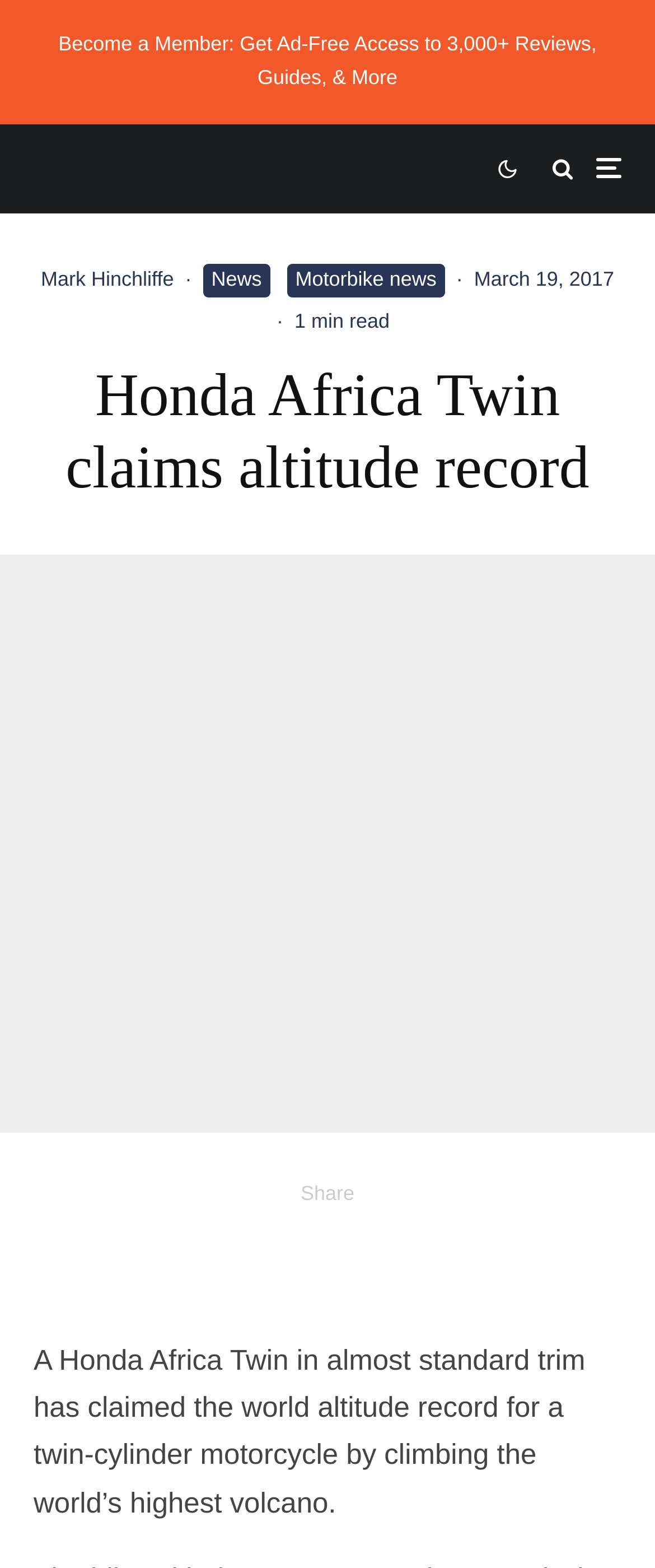How long does it take to read the article?
Please analyze the image and answer the question with as much detail as possible.

I found the reading time by looking at the static text element with the text '1 min read' which is located near the top of the webpage, indicating the estimated time it takes to read the article.